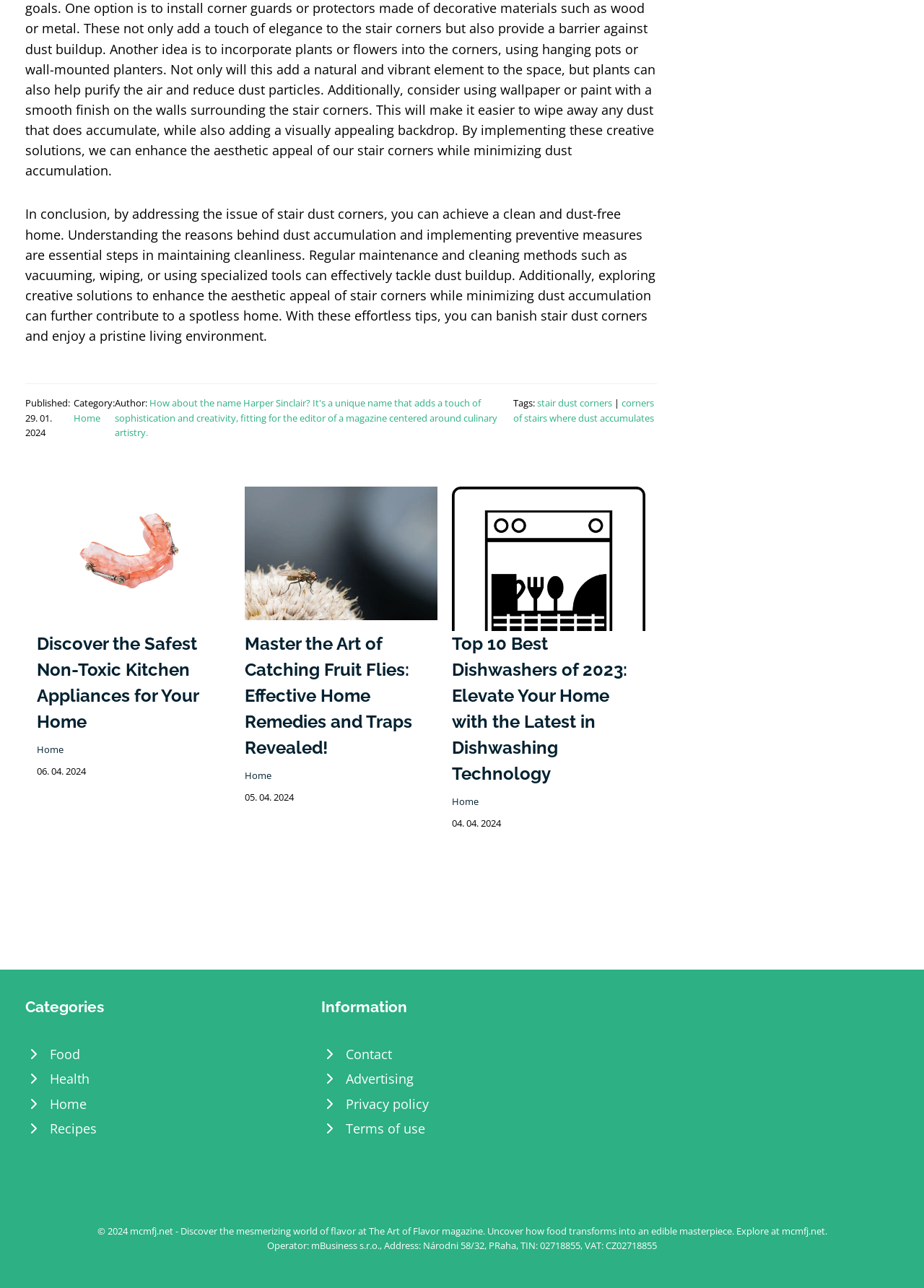Answer the question below using just one word or a short phrase: 
What is the date of the article with the heading 'Master the Art of Catching Fruit Flies: Effective Home Remedies and Traps Revealed!'?

05. 04. 2024